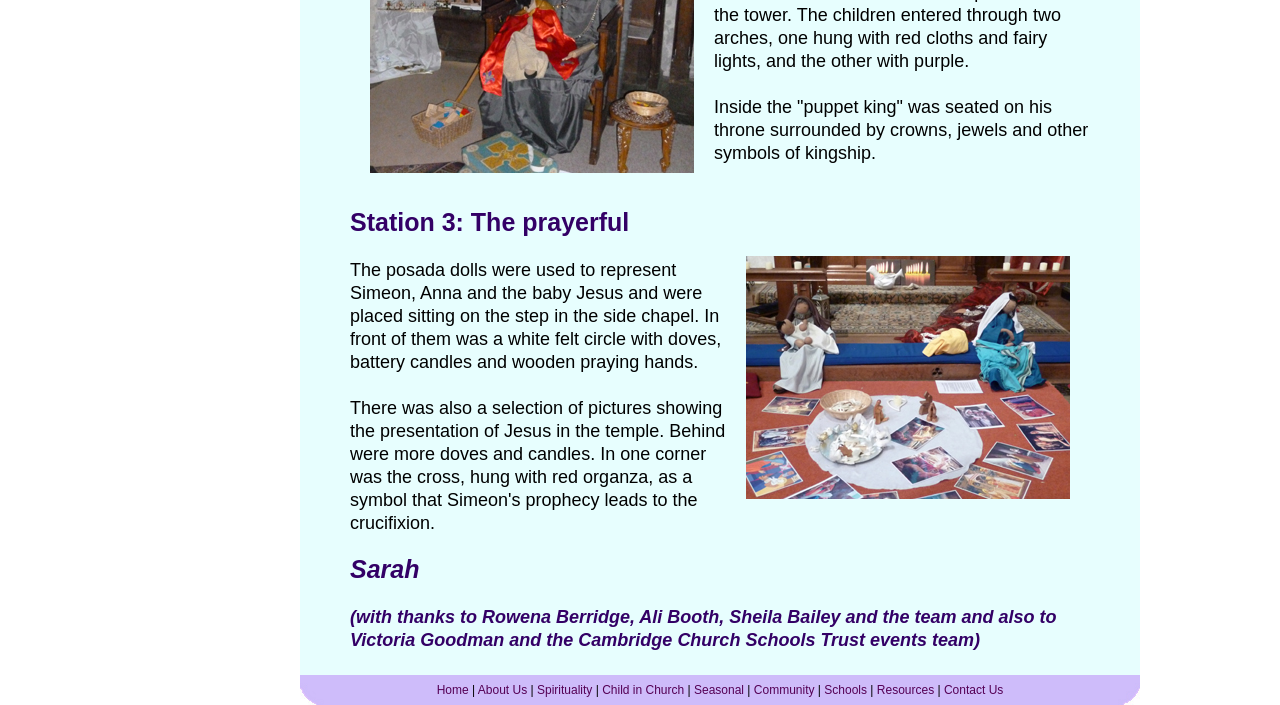Answer the question below using just one word or a short phrase: 
What is the theme of Station 3?

The prayerful